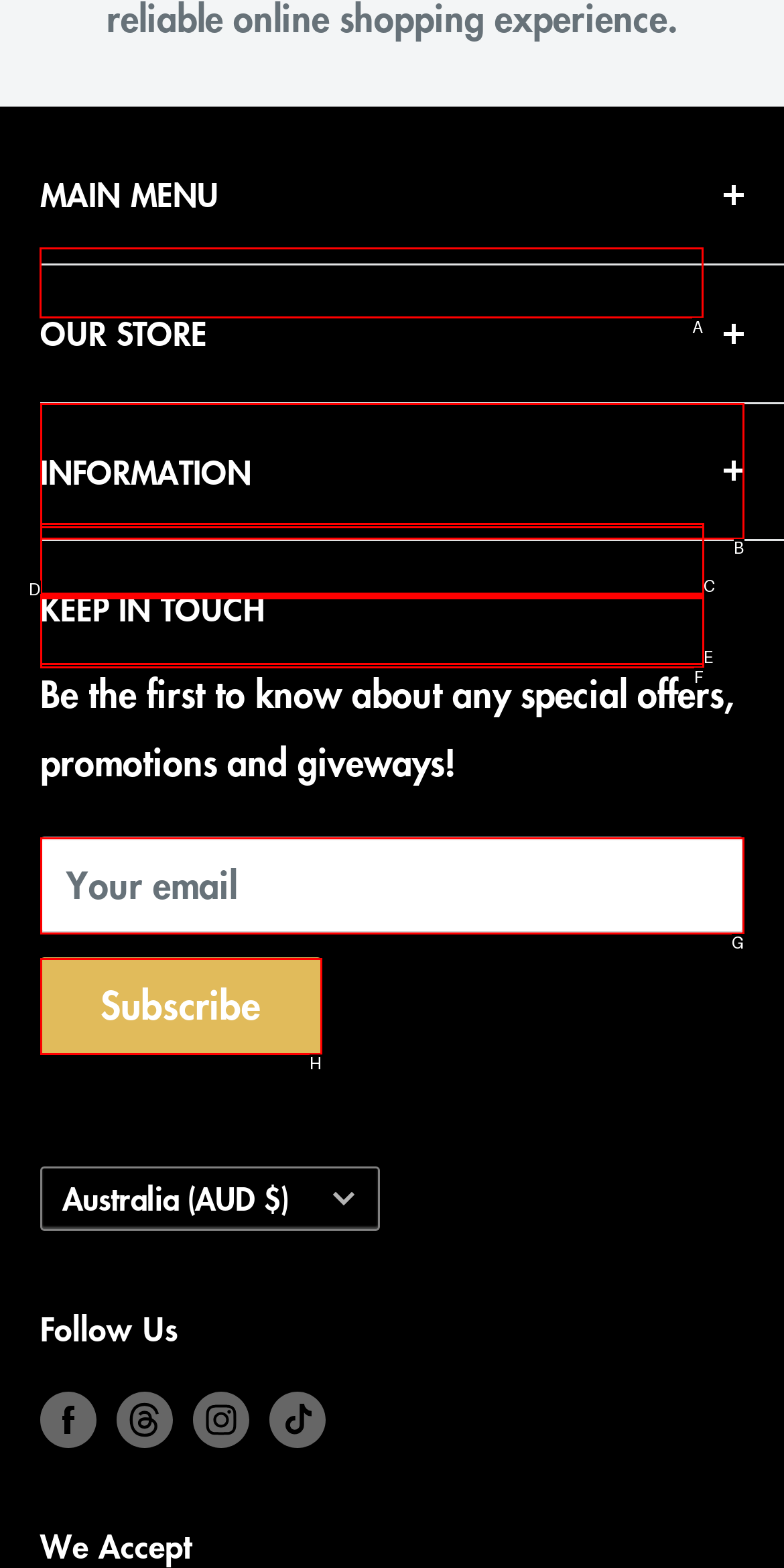Figure out which option to click to perform the following task: Go to the Home page
Provide the letter of the correct option in your response.

A